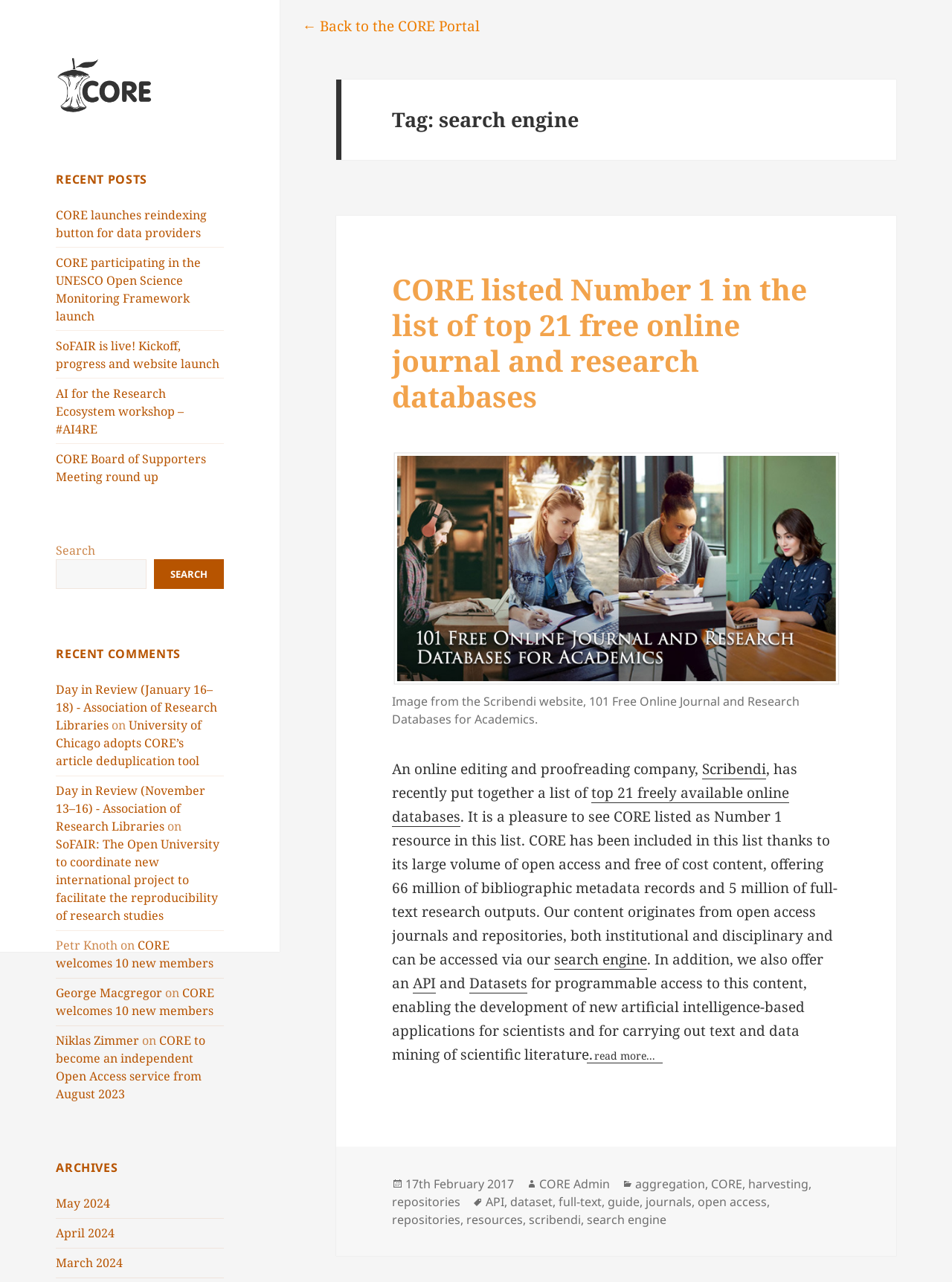Please identify the bounding box coordinates of the region to click in order to complete the given instruction: "View recent posts". The coordinates should be four float numbers between 0 and 1, i.e., [left, top, right, bottom].

[0.059, 0.133, 0.235, 0.146]